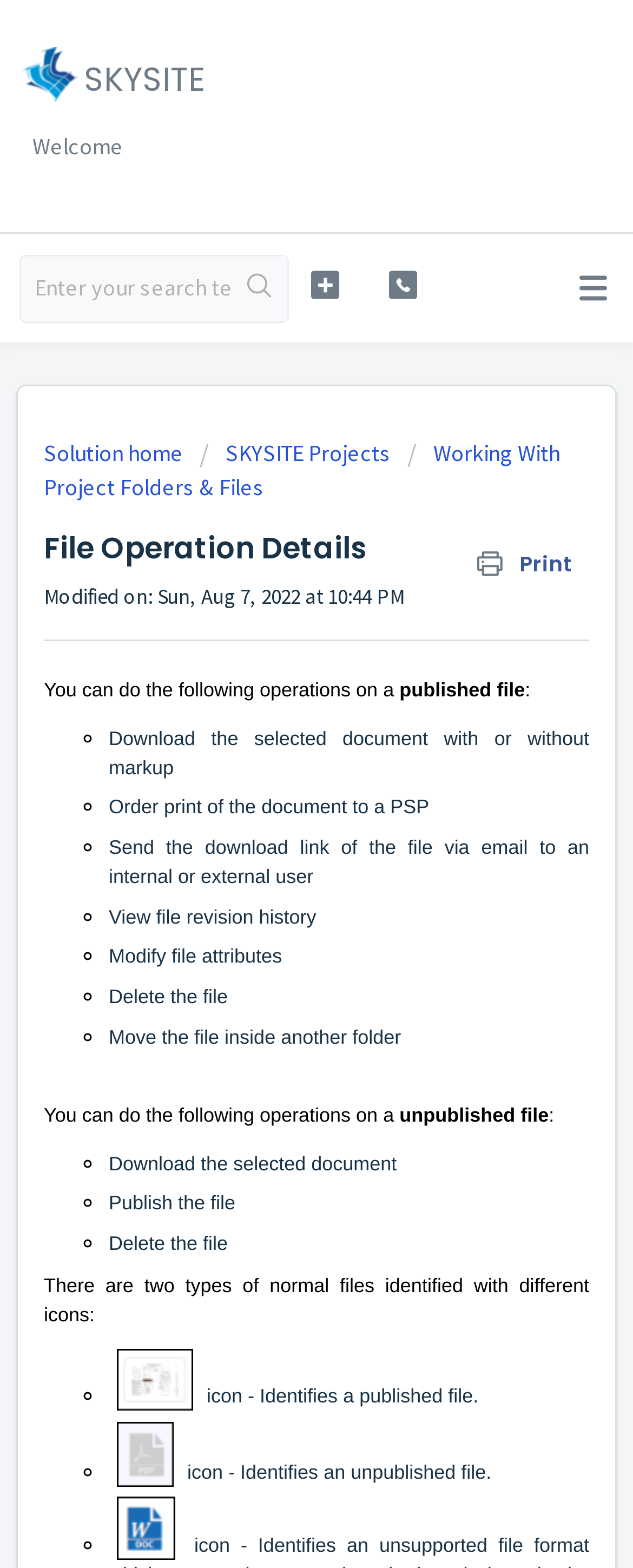Provide your answer in a single word or phrase: 
What is the difference between a published and unpublished file?

Icon difference